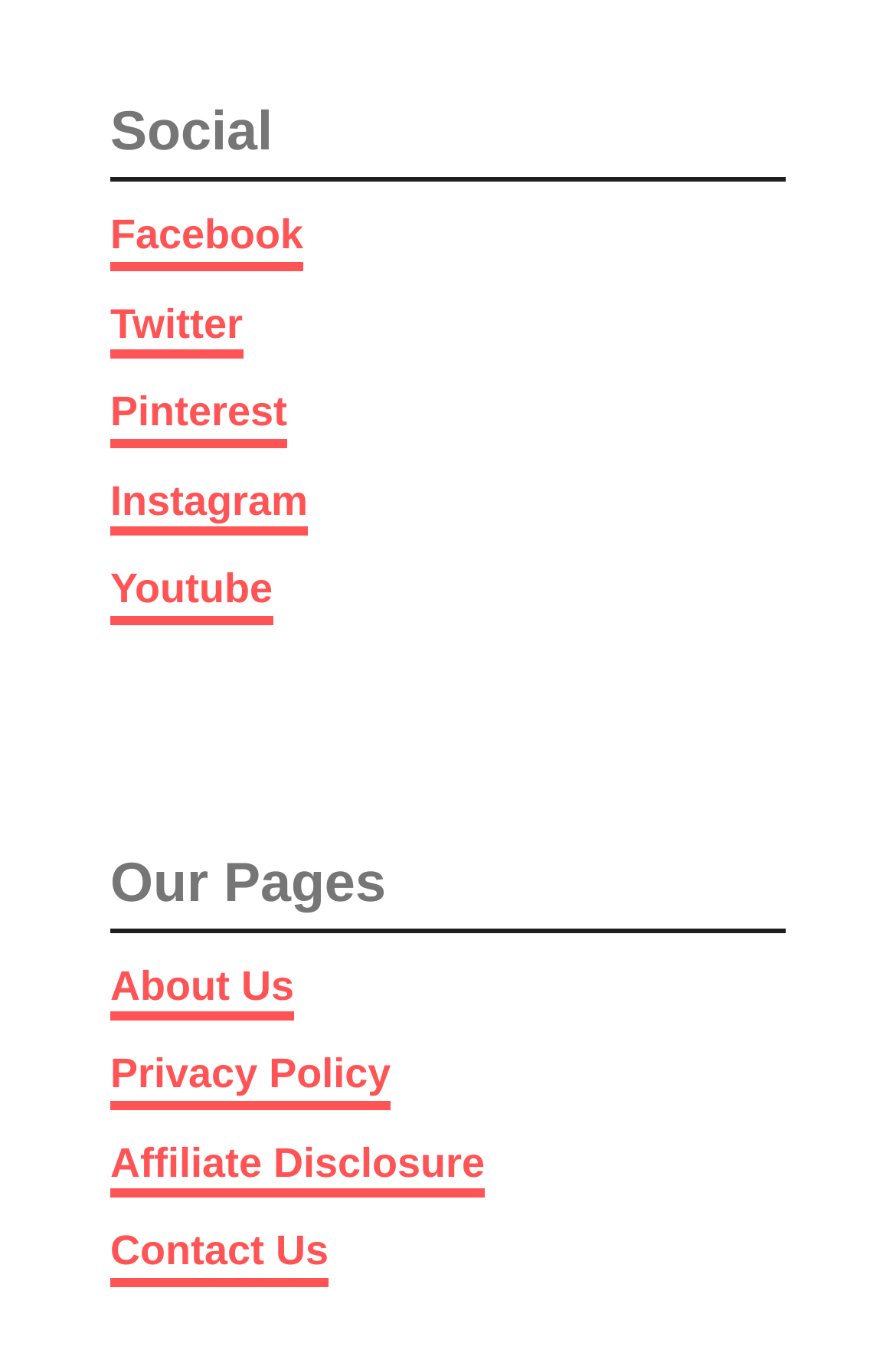Please specify the coordinates of the bounding box for the element that should be clicked to carry out this instruction: "Check DMCA.com Protection Status". The coordinates must be four float numbers between 0 and 1, formatted as [left, top, right, bottom].

[0.123, 0.502, 0.877, 0.551]